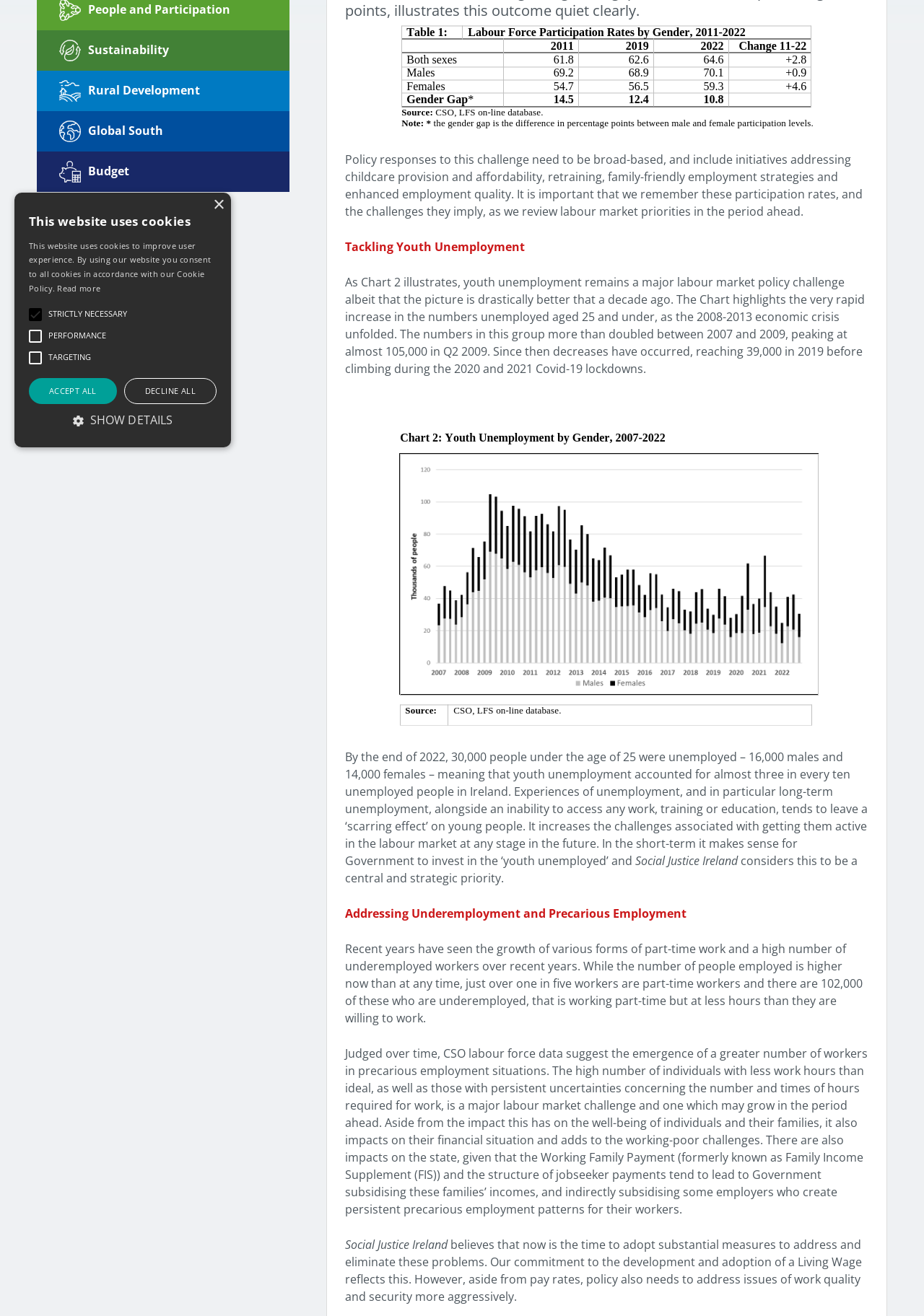Given the element description Accept all, predict the bounding box coordinates for the UI element in the webpage screenshot. The format should be (top-left x, top-left y, bottom-right x, bottom-right y), and the values should be between 0 and 1.

[0.031, 0.287, 0.126, 0.307]